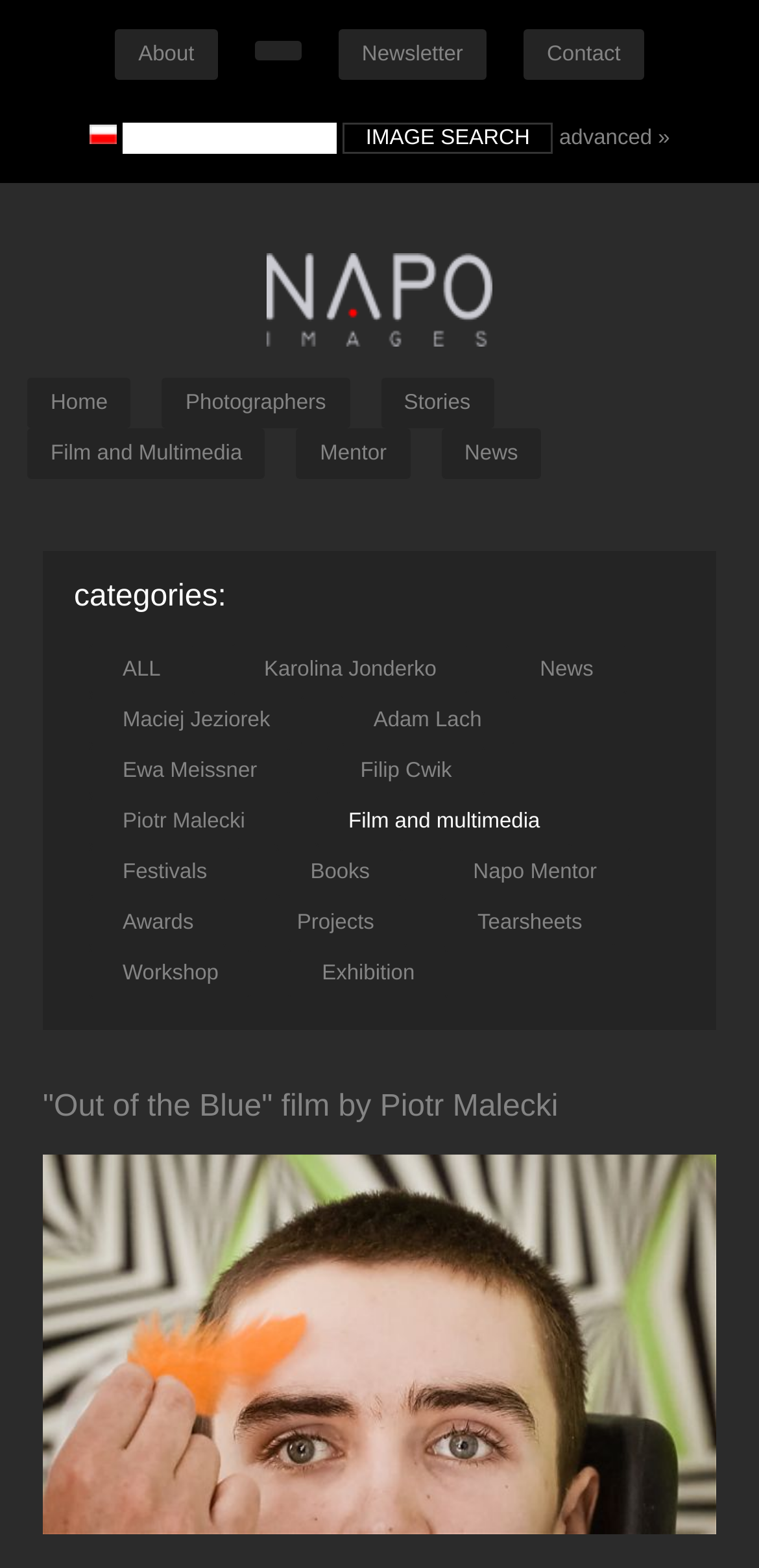Given the element description "Film and Multimedia", identify the bounding box of the corresponding UI element.

[0.036, 0.274, 0.35, 0.306]